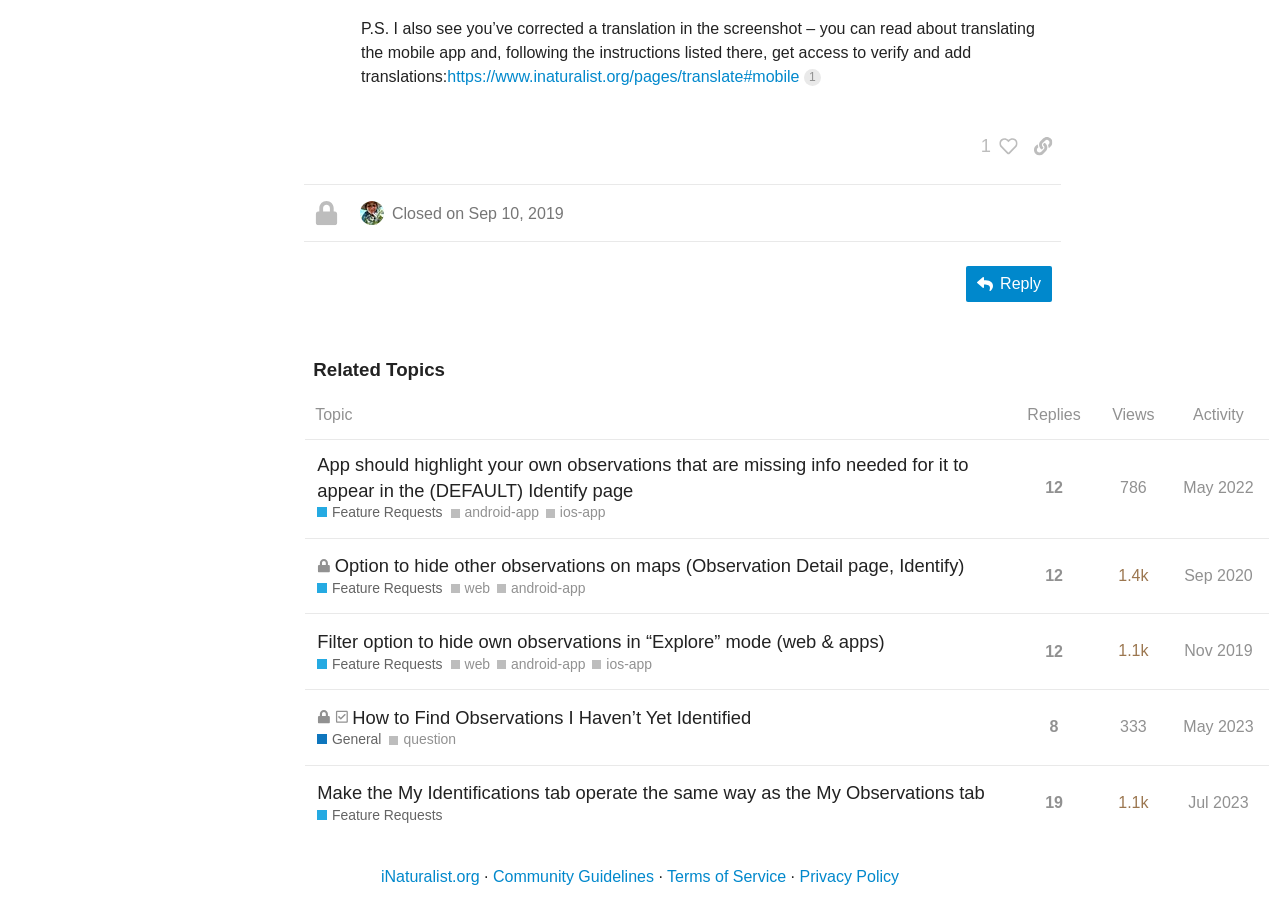Identify the bounding box coordinates of the section to be clicked to complete the task described by the following instruction: "Sort by replies". The coordinates should be four float numbers between 0 and 1, formatted as [left, top, right, bottom].

[0.792, 0.43, 0.854, 0.484]